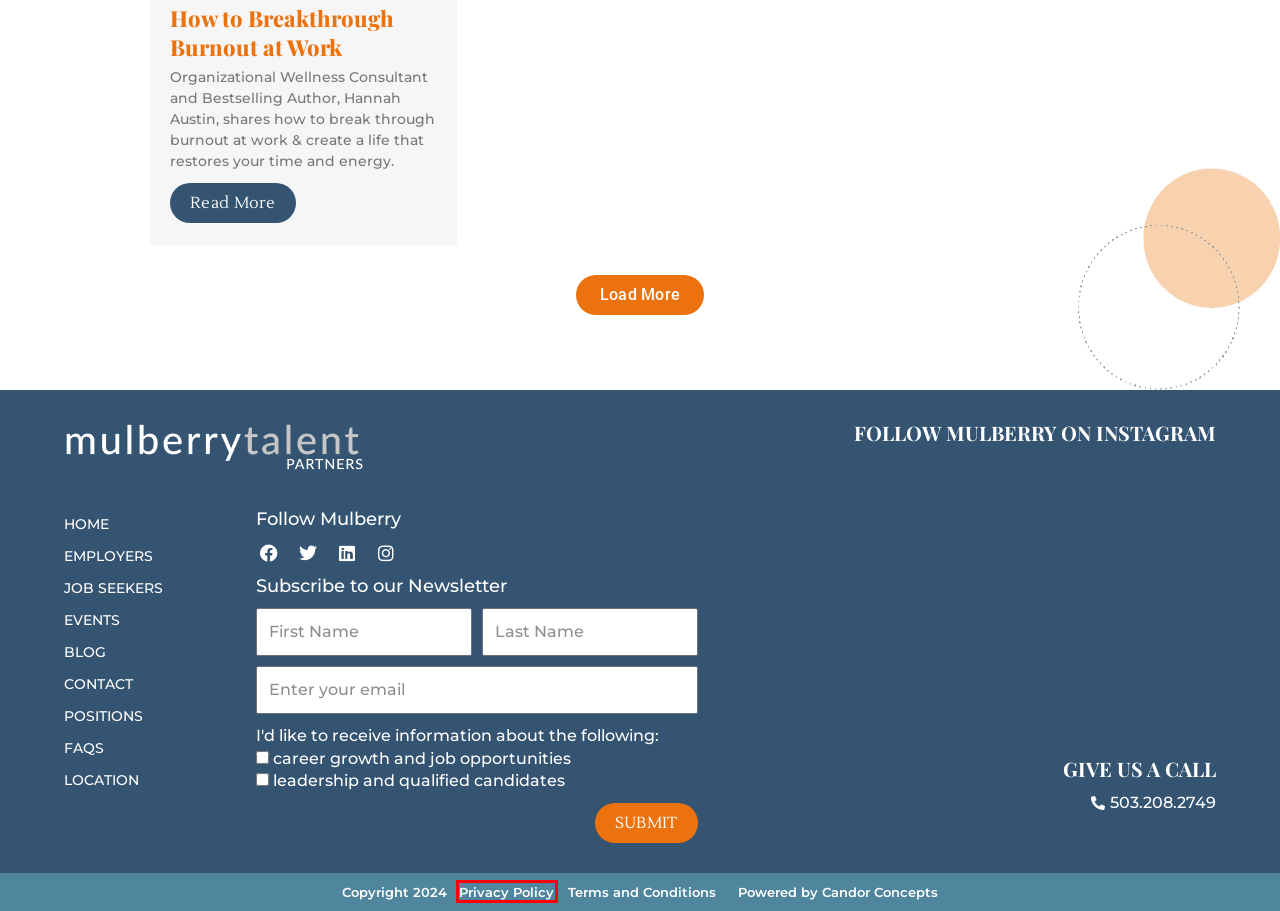Analyze the given webpage screenshot and identify the UI element within the red bounding box. Select the webpage description that best matches what you expect the new webpage to look like after clicking the element. Here are the candidates:
A. FAQs - Mulberry
B. Overcoming Job Search Fatigue: Staying Motivated and Focused - Mulberry
C. Employers
D. Is Your Resume as Great as it Should Be? Key Tips you Need to Know! - Mulberry
E. Mulberry Talent | Staffing & Recruiting in Portland & San Francisco
F. Privacy Policy - Mulberry
G. Events - Mulberry
H. Mulberry Talent Partners Portland Staffing Agency - Mulberry

F